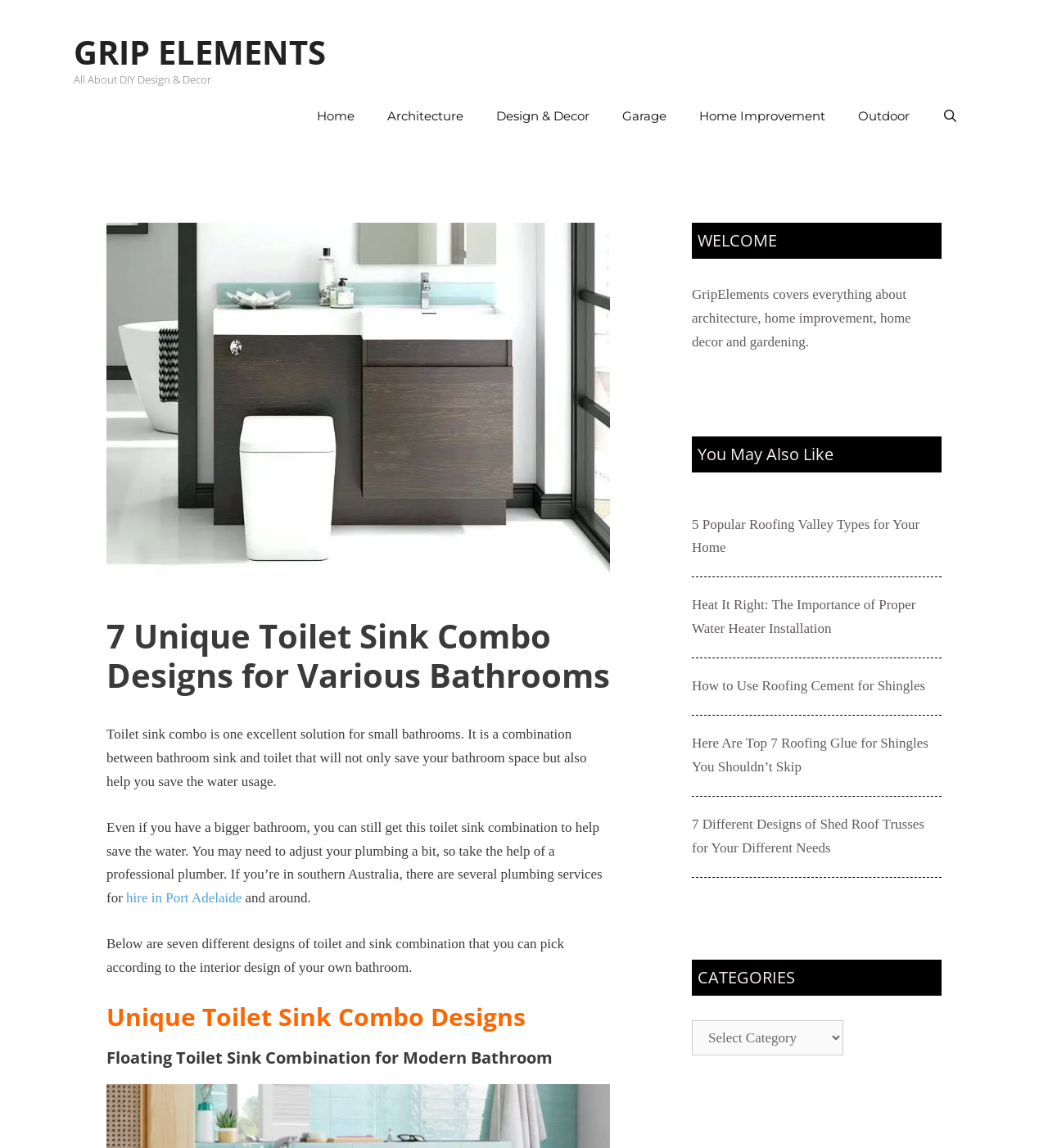Could you please study the image and provide a detailed answer to the question:
What is the main topic of this webpage?

Based on the webpage content, the main topic is about toilet sink combo designs, which is evident from the heading '7 Unique Toilet Sink Combo Designs for Various Bathrooms' and the subsequent text discussing the benefits and designs of toilet sink combinations.